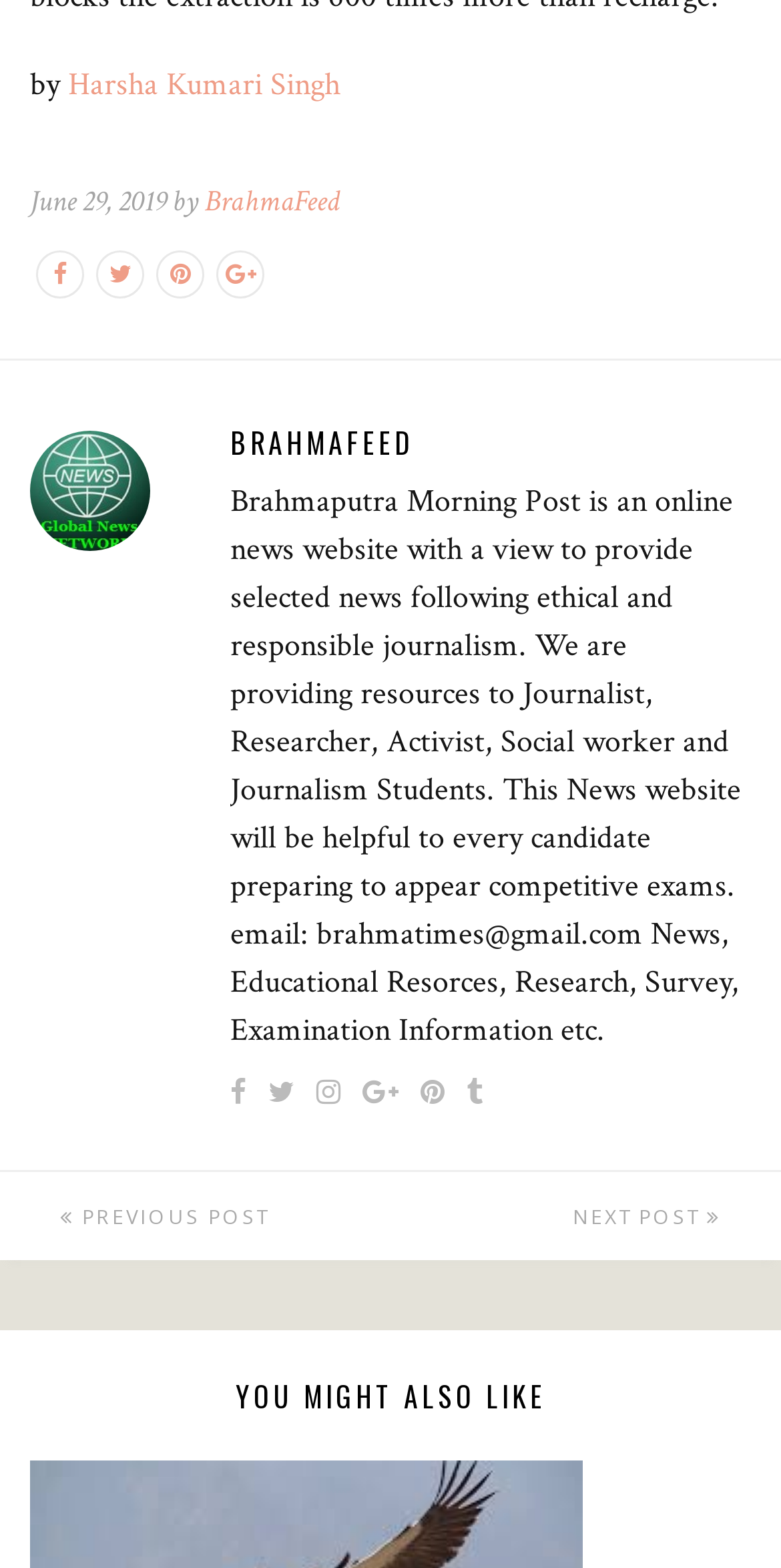What is the name of the online news website?
Using the details from the image, give an elaborate explanation to answer the question.

The name of the online news website is mentioned in the heading element with the text 'BRAHMAFEED' which is located at the top of the webpage, and also in the image element with the text 'BrahmaFeed'.